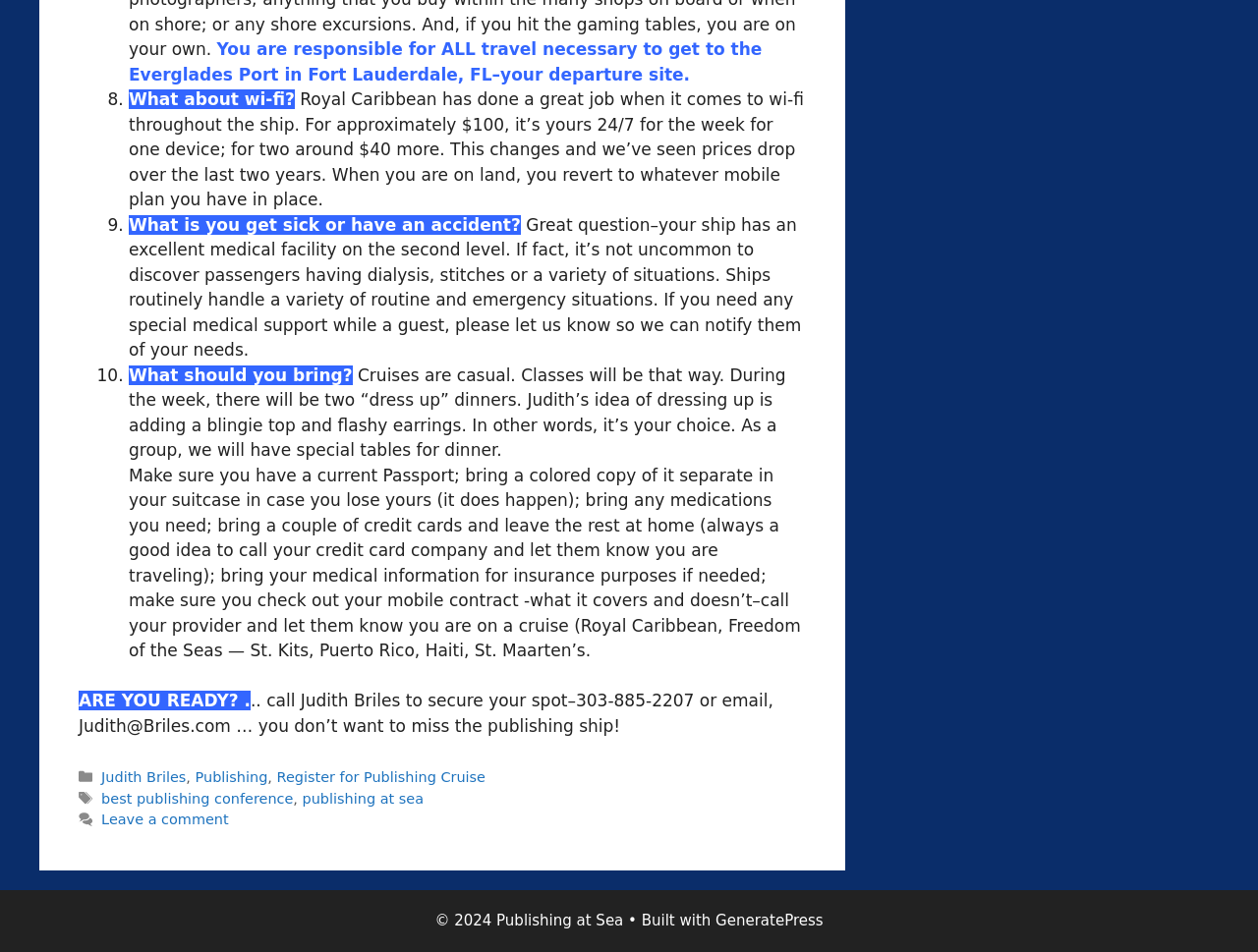Could you please study the image and provide a detailed answer to the question:
How many 'dress up' dinners are mentioned in the webpage?

The webpage states that there will be two 'dress up' dinners during the week, indicating that the number of dress up dinners is two.